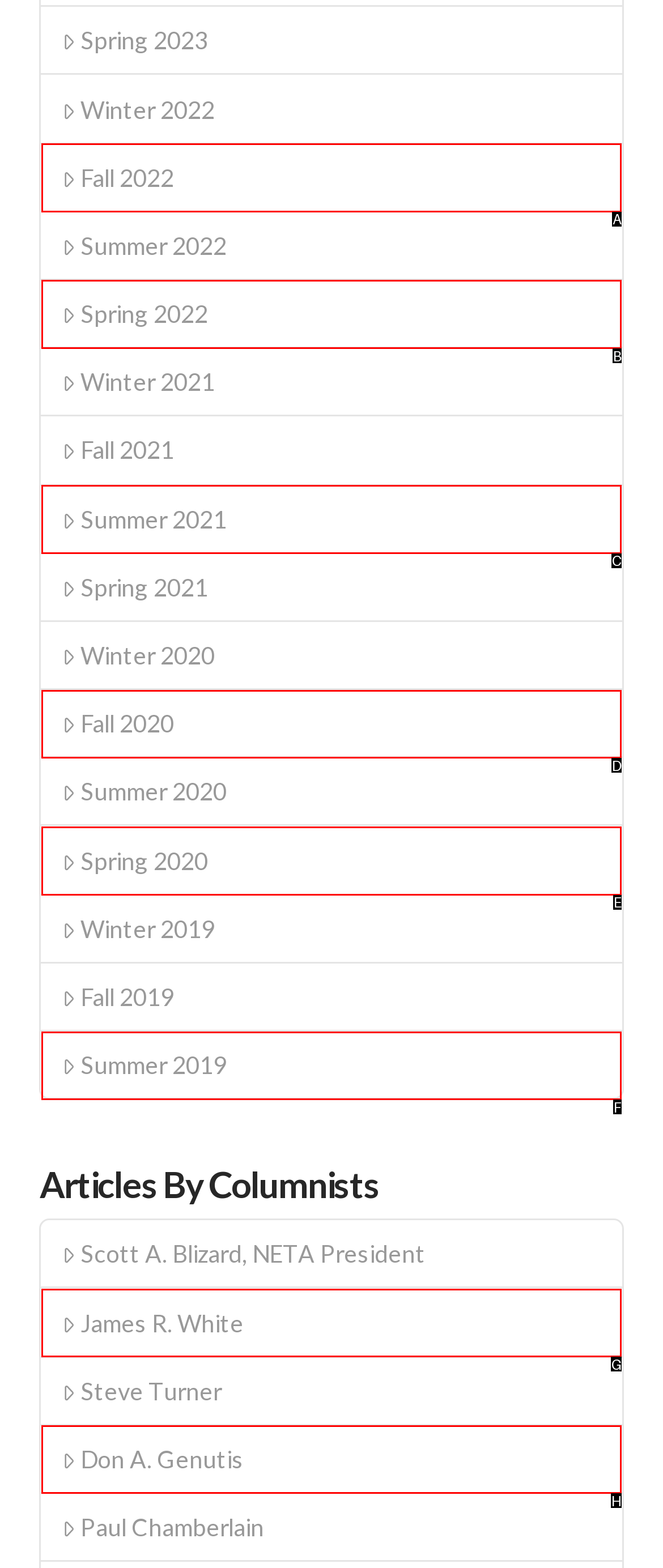Tell me the letter of the option that corresponds to the description: Don A. Genutis
Answer using the letter from the given choices directly.

H